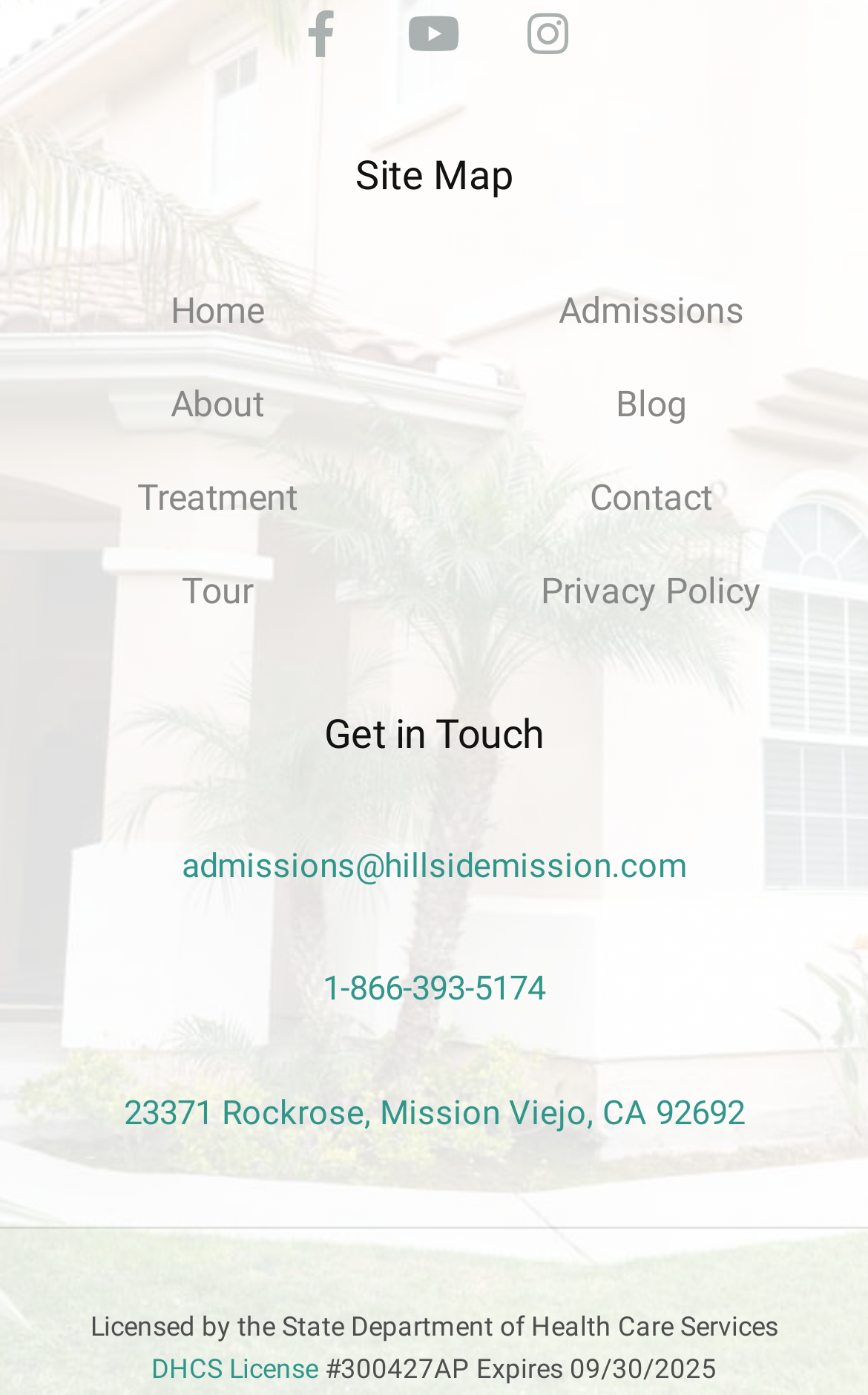Return the bounding box coordinates of the UI element that corresponds to this description: "alt="FCT"". The coordinates must be given as four float numbers in the range of 0 and 1, [left, top, right, bottom].

None